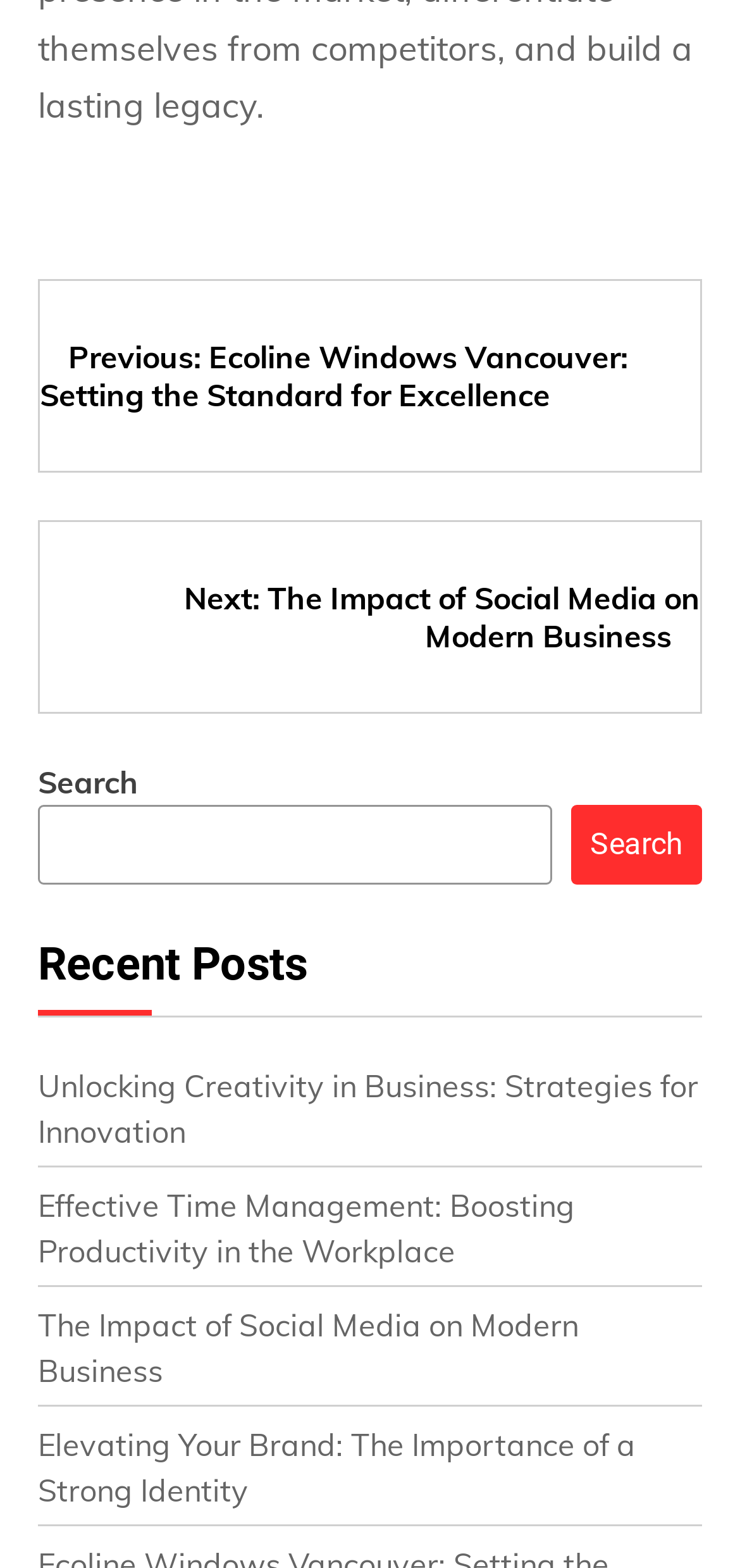Predict the bounding box coordinates for the UI element described as: "parent_node: Search name="s"". The coordinates should be four float numbers between 0 and 1, presented as [left, top, right, bottom].

[0.051, 0.513, 0.746, 0.564]